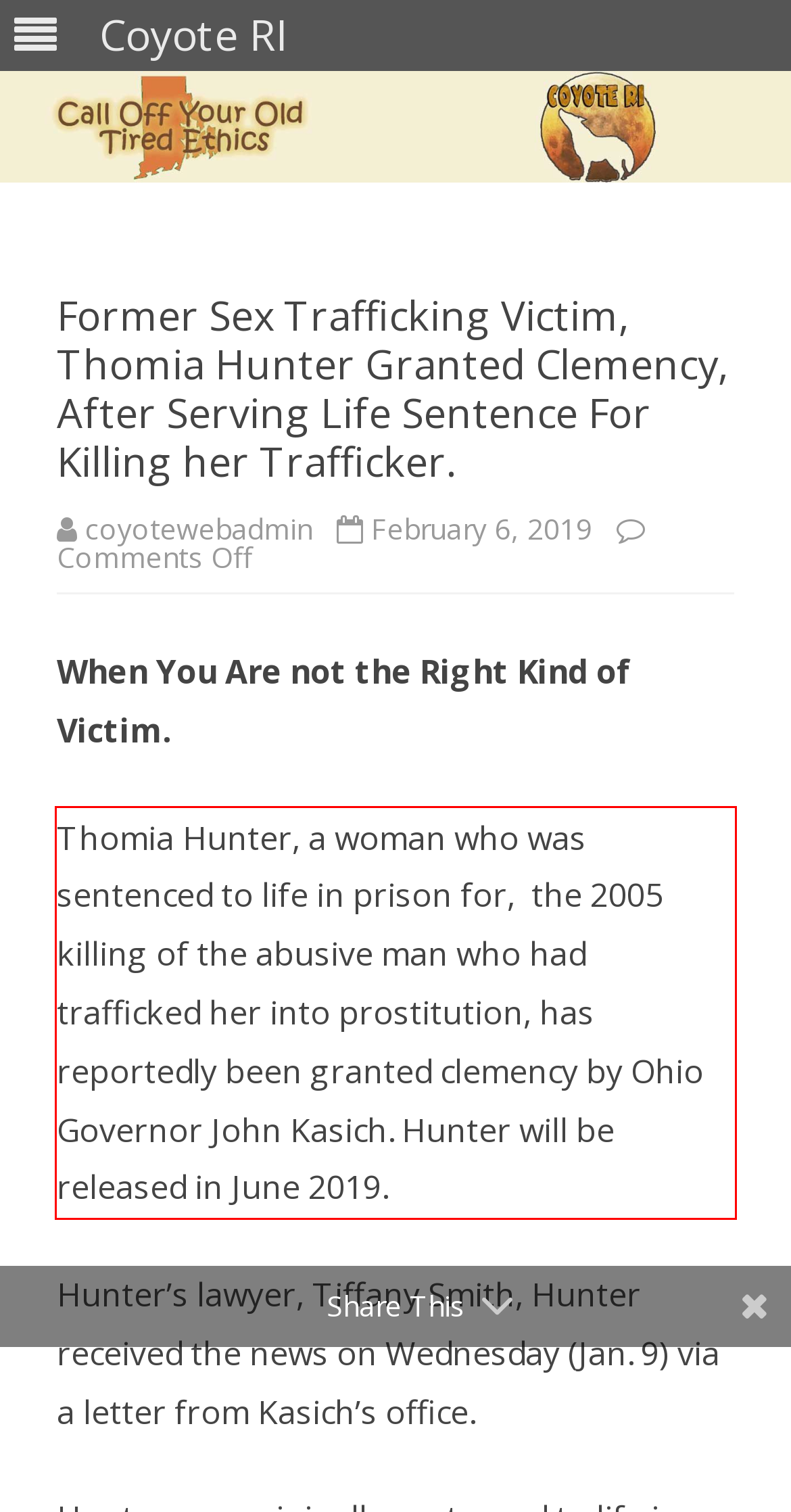With the given screenshot of a webpage, locate the red rectangle bounding box and extract the text content using OCR.

Thomia Hunter, a woman who was sentenced to life in prison for, the 2005 killing of the abusive man who had trafficked her into prostitution, has reportedly been granted clemency by Ohio Governor John Kasich. Hunter will be released in June 2019.